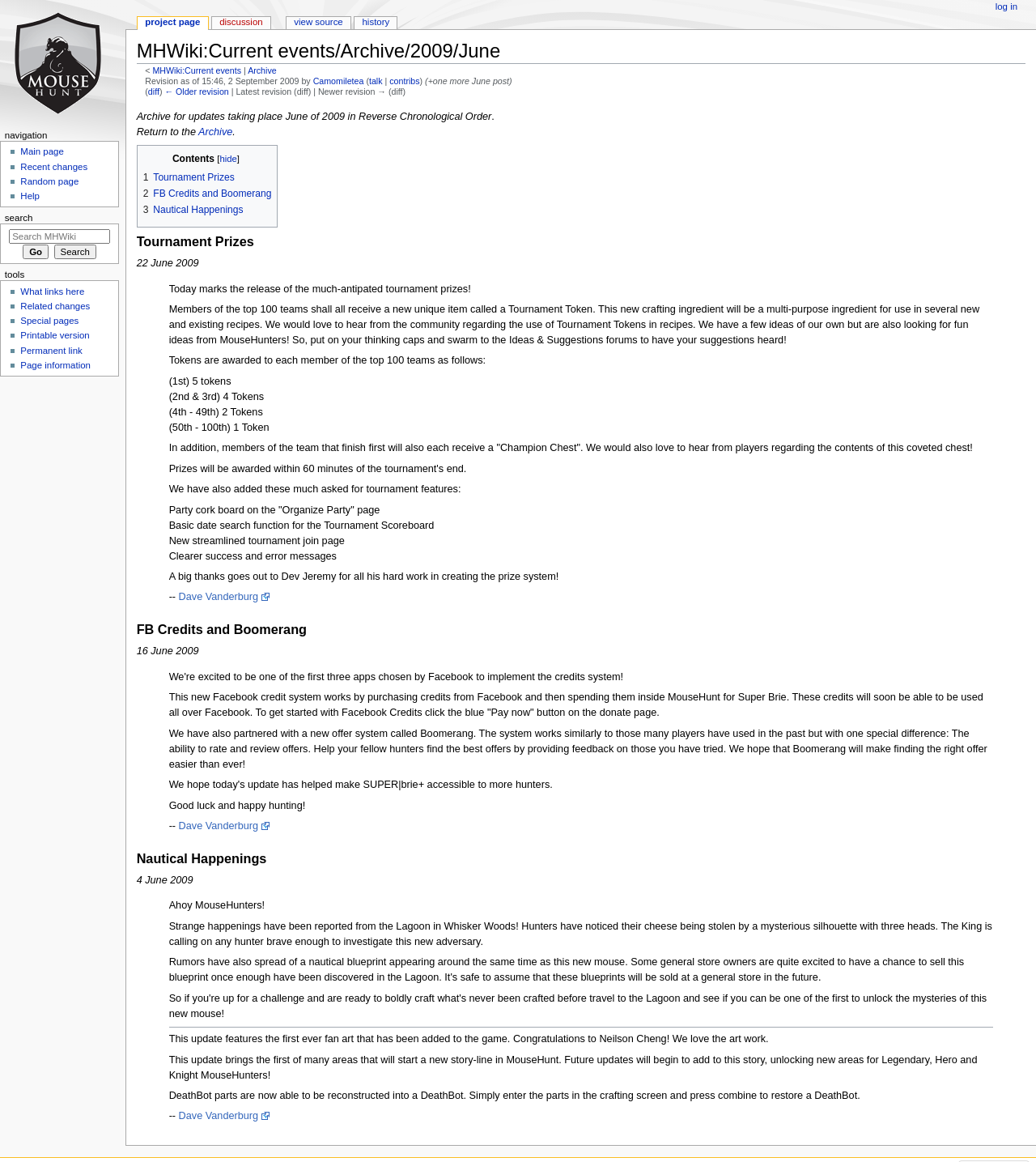Please provide the bounding box coordinates for the element that needs to be clicked to perform the instruction: "Check the 'history'". The coordinates must consist of four float numbers between 0 and 1, formatted as [left, top, right, bottom].

[0.342, 0.015, 0.383, 0.025]